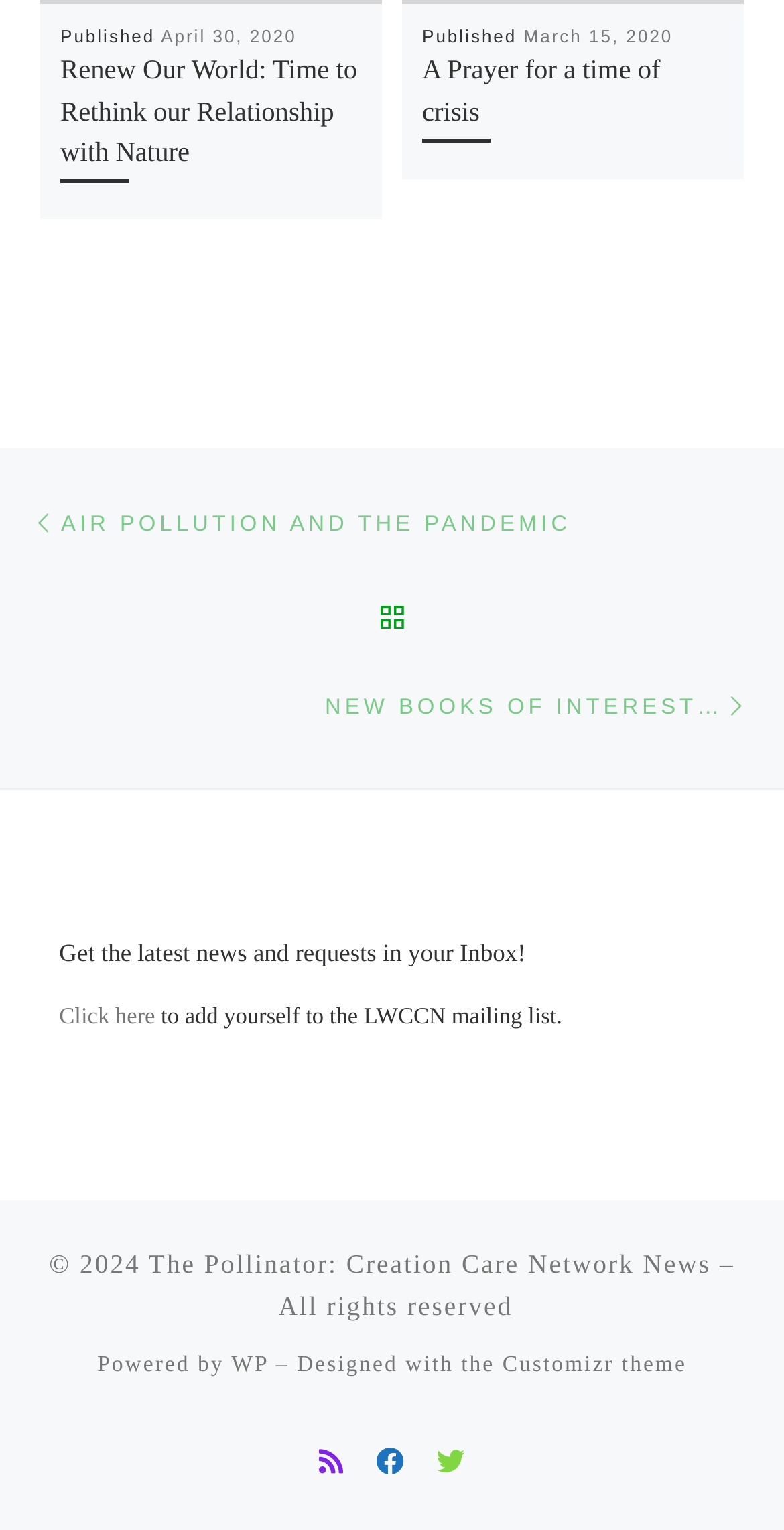Determine the bounding box coordinates for the area you should click to complete the following instruction: "Follow on Facebook".

[0.479, 0.942, 0.515, 0.97]